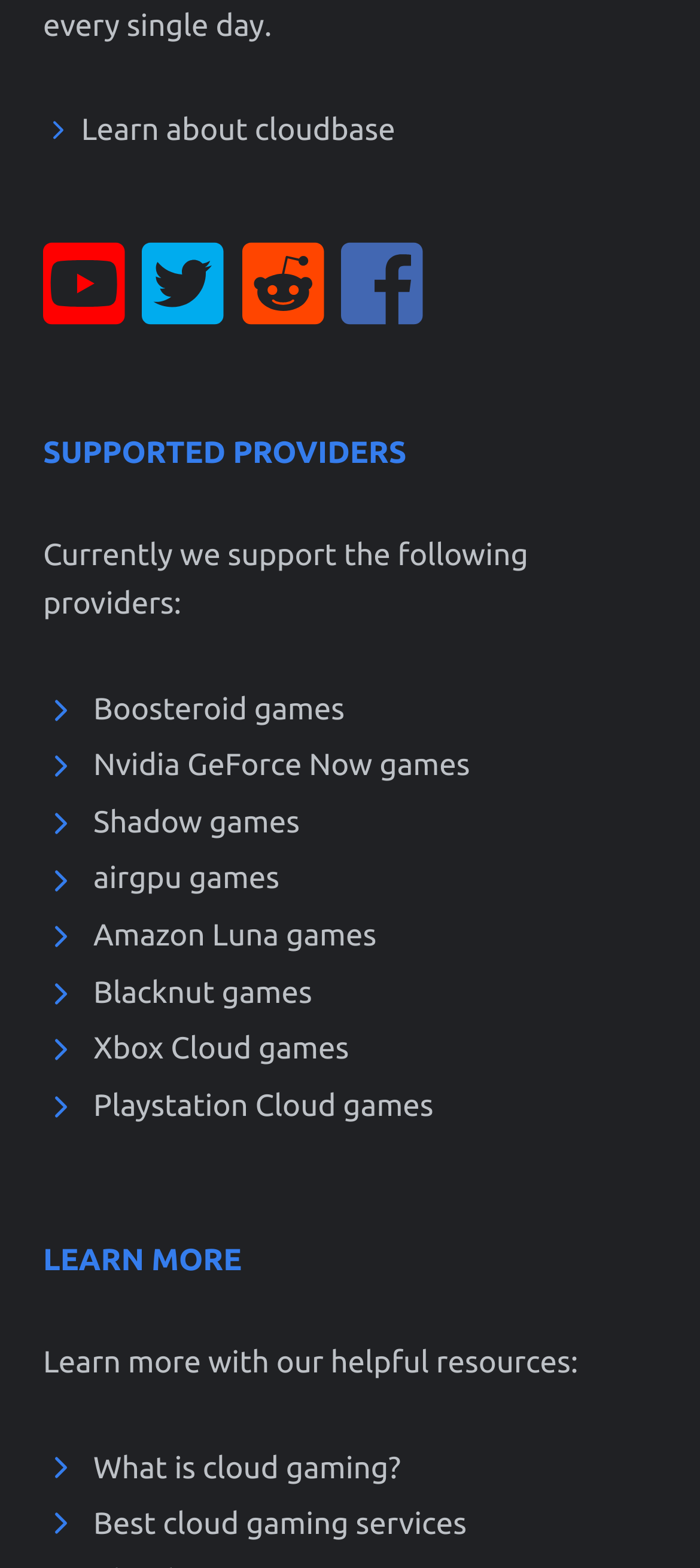Identify the bounding box for the UI element that is described as follows: "Shadow games".

[0.133, 0.513, 0.428, 0.535]